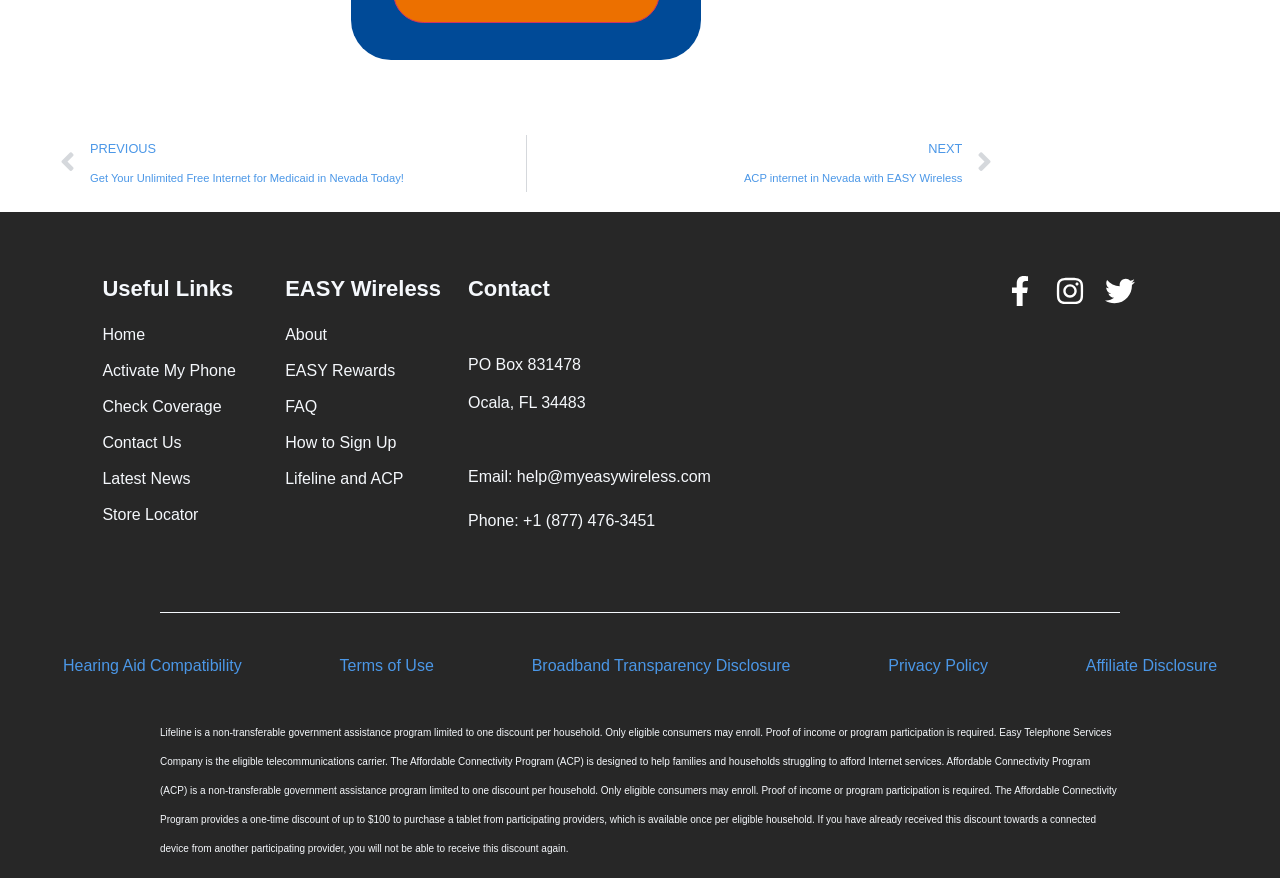Using the provided description Store Locator, find the bounding box coordinates for the UI element. Provide the coordinates in (top-left x, top-left y, bottom-right x, bottom-right y) format, ensuring all values are between 0 and 1.

[0.08, 0.573, 0.223, 0.6]